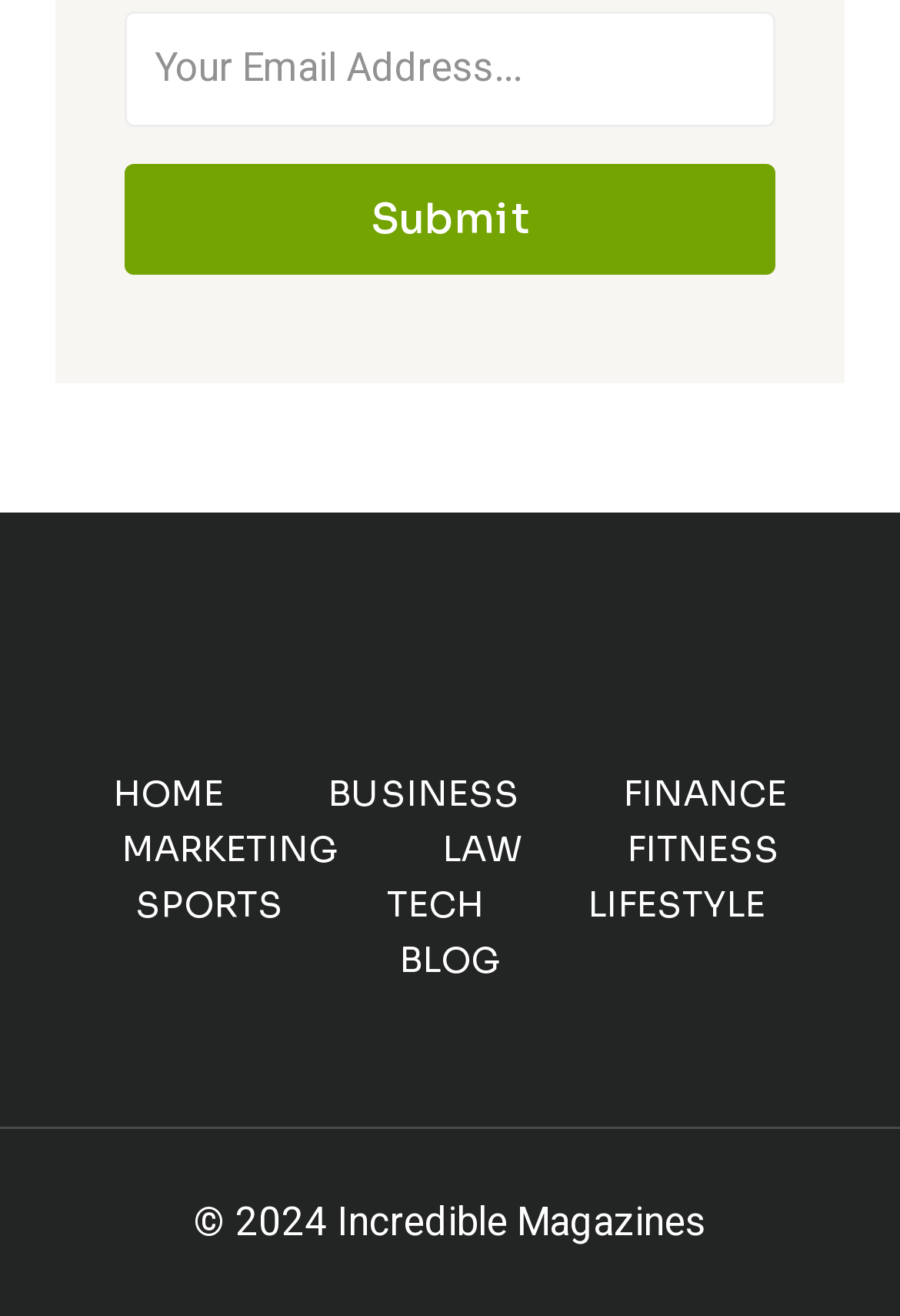Locate the bounding box of the UI element with the following description: "Marketing".

[0.077, 0.624, 0.433, 0.667]